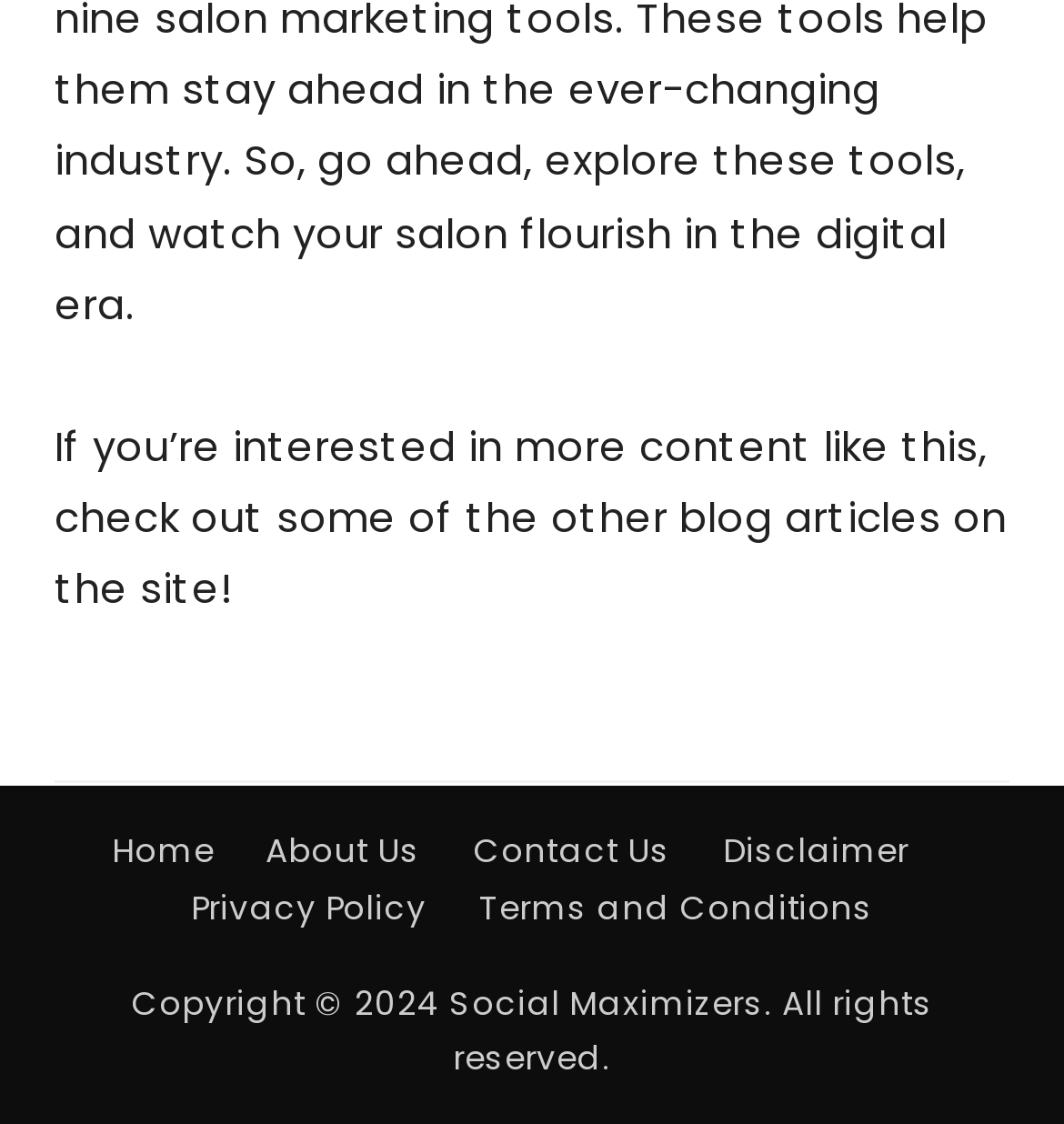Give a concise answer of one word or phrase to the question: 
What is the copyright year?

2024